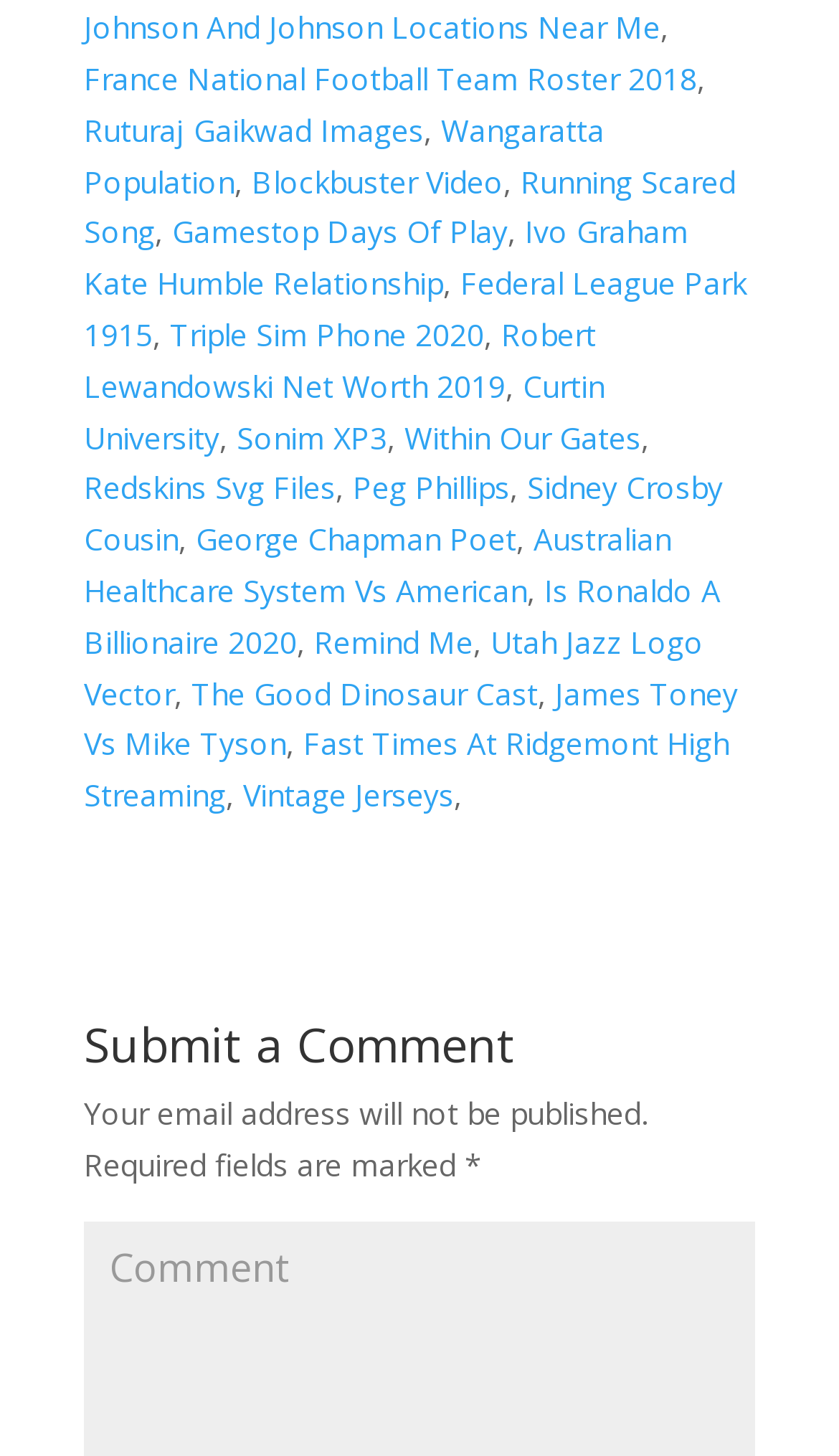Specify the bounding box coordinates of the area to click in order to execute this command: 'Submit a comment'. The coordinates should consist of four float numbers ranging from 0 to 1, and should be formatted as [left, top, right, bottom].

[0.1, 0.7, 0.9, 0.747]